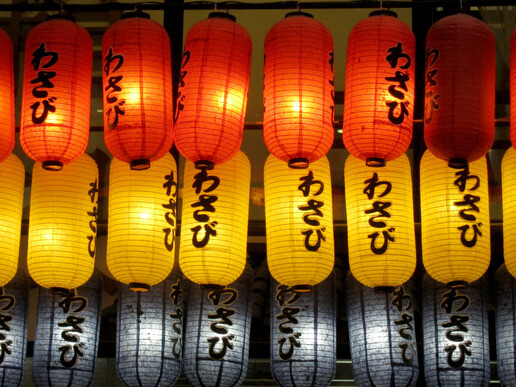Analyze the image and deliver a detailed answer to the question: What is the purpose of the Andon lights in manufacturing environments?

According to the caption, the Andon lights serve as a visual management tool, commonly used in manufacturing environments to indicate operational statuses. This suggests that the lights are used to convey information about the production process or equipment status.